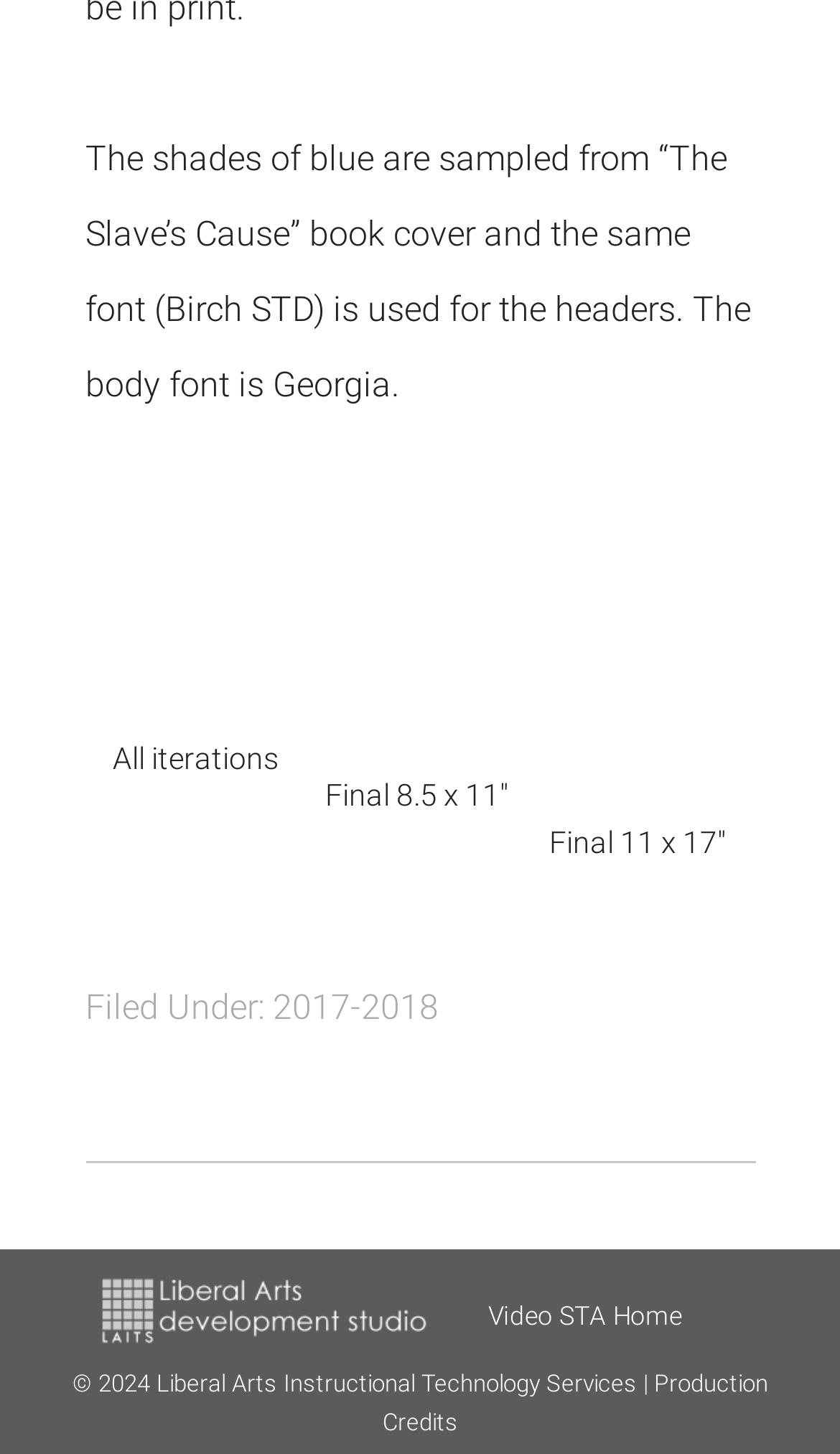What year is mentioned in the footer?
From the image, respond using a single word or phrase.

2017-2018